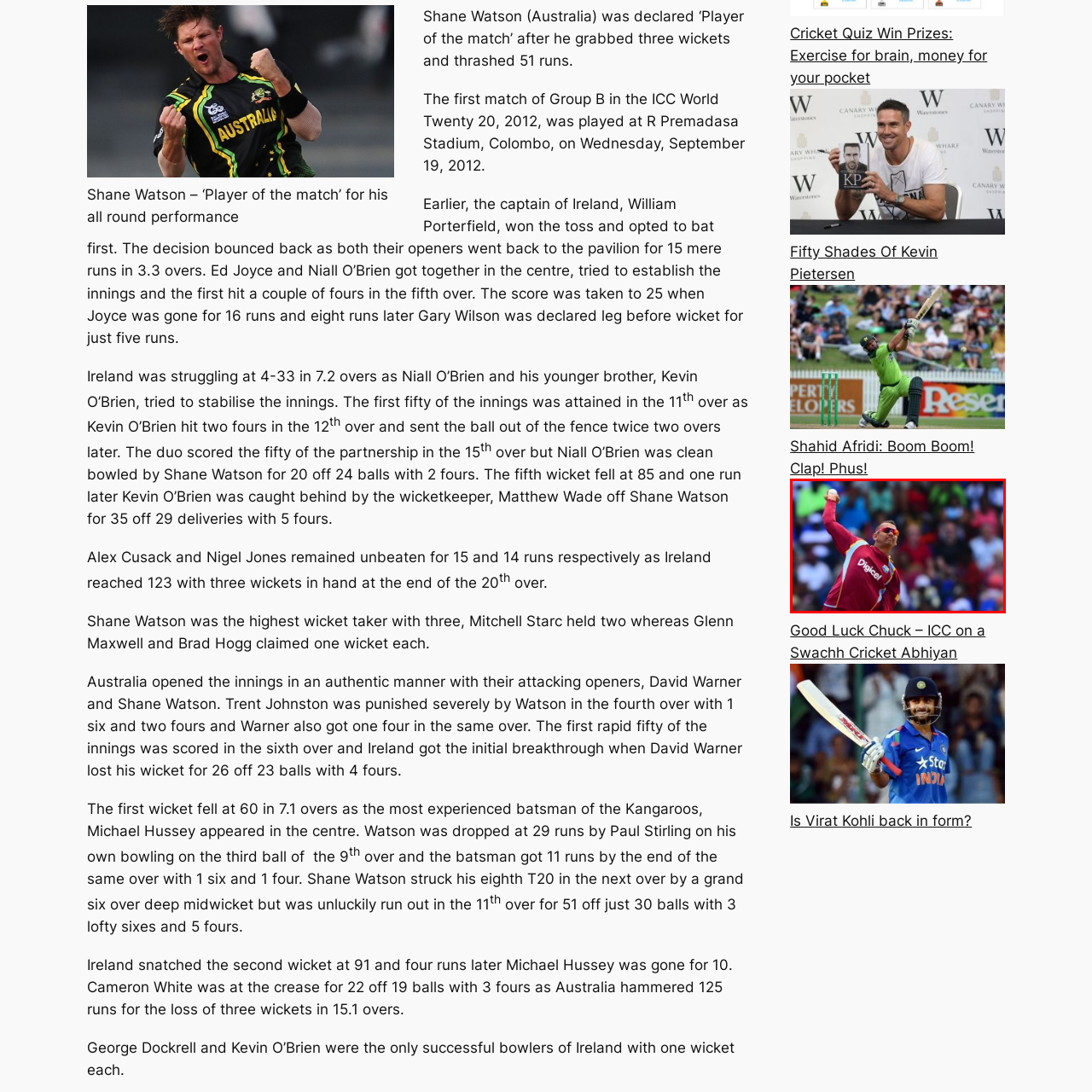Look closely at the part of the image inside the red bounding box, then respond in a word or phrase: What is the name of the sponsorship logo on the cricketer's kit?

Digicel